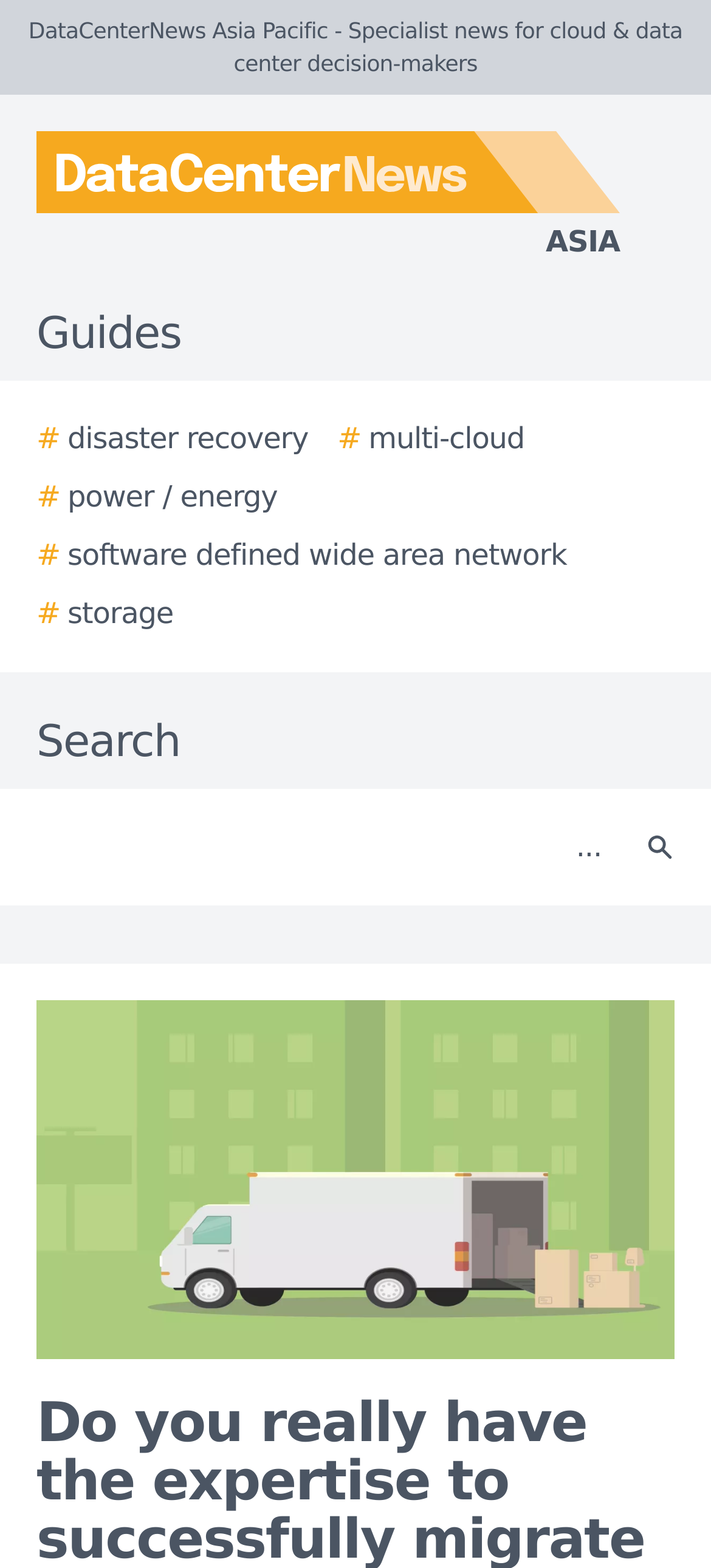Please determine the bounding box coordinates of the element's region to click in order to carry out the following instruction: "Click the Search button". The coordinates should be four float numbers between 0 and 1, i.e., [left, top, right, bottom].

[0.877, 0.512, 0.979, 0.568]